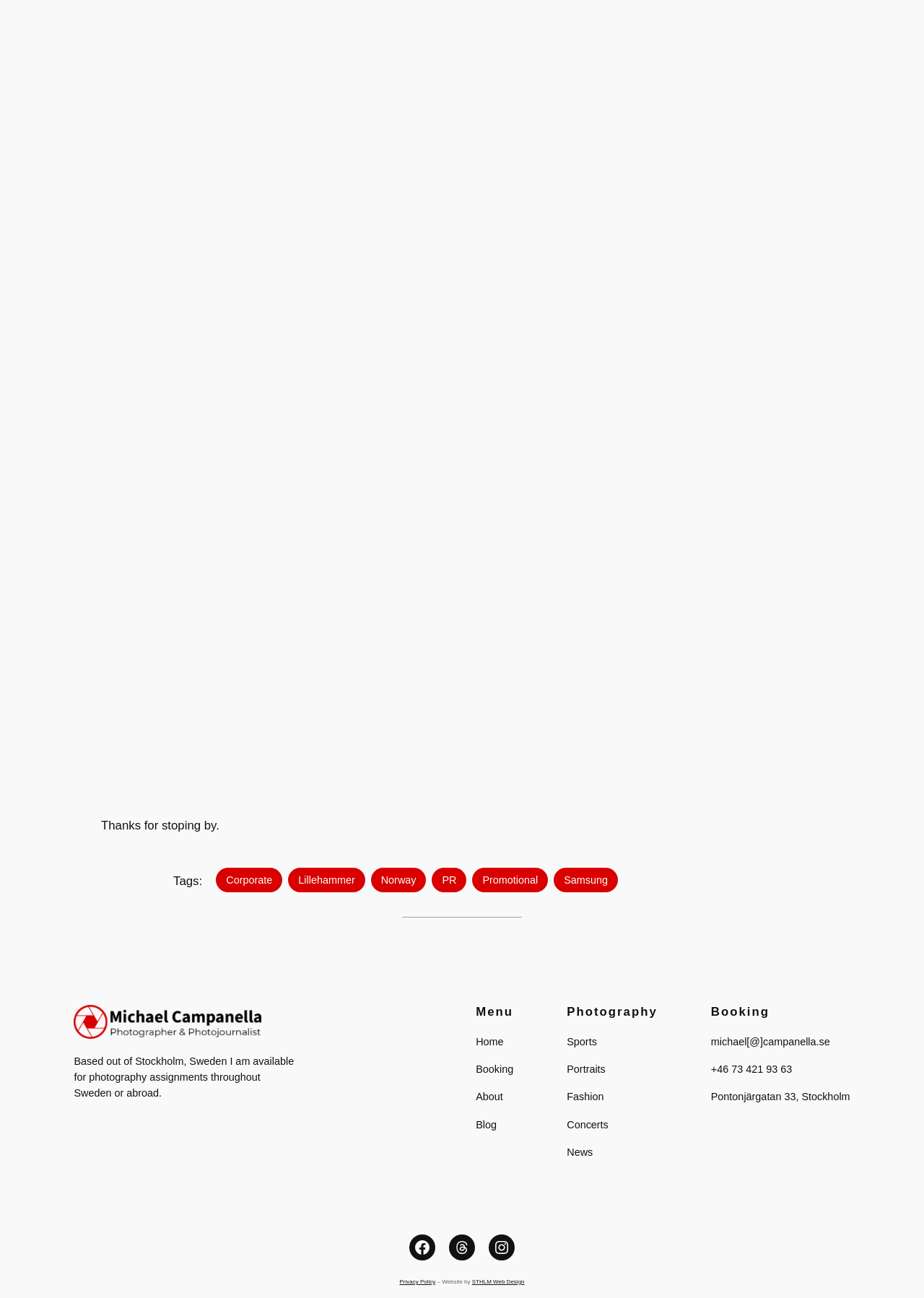How many navigation menus are there?
Using the image, provide a concise answer in one word or a short phrase.

3